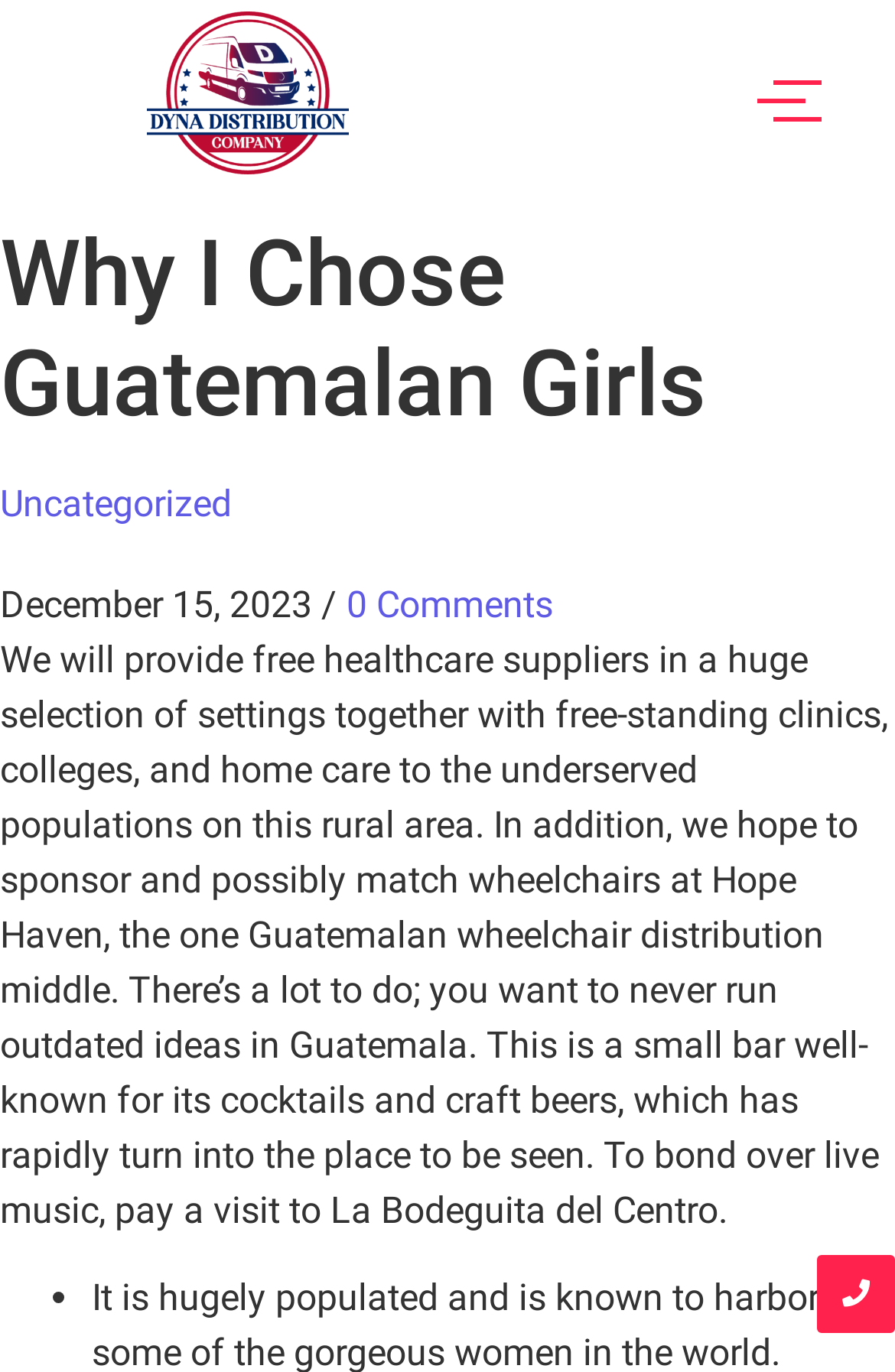What is the theme of the article?
Please provide a single word or phrase answer based on the image.

Guatemalan Girls